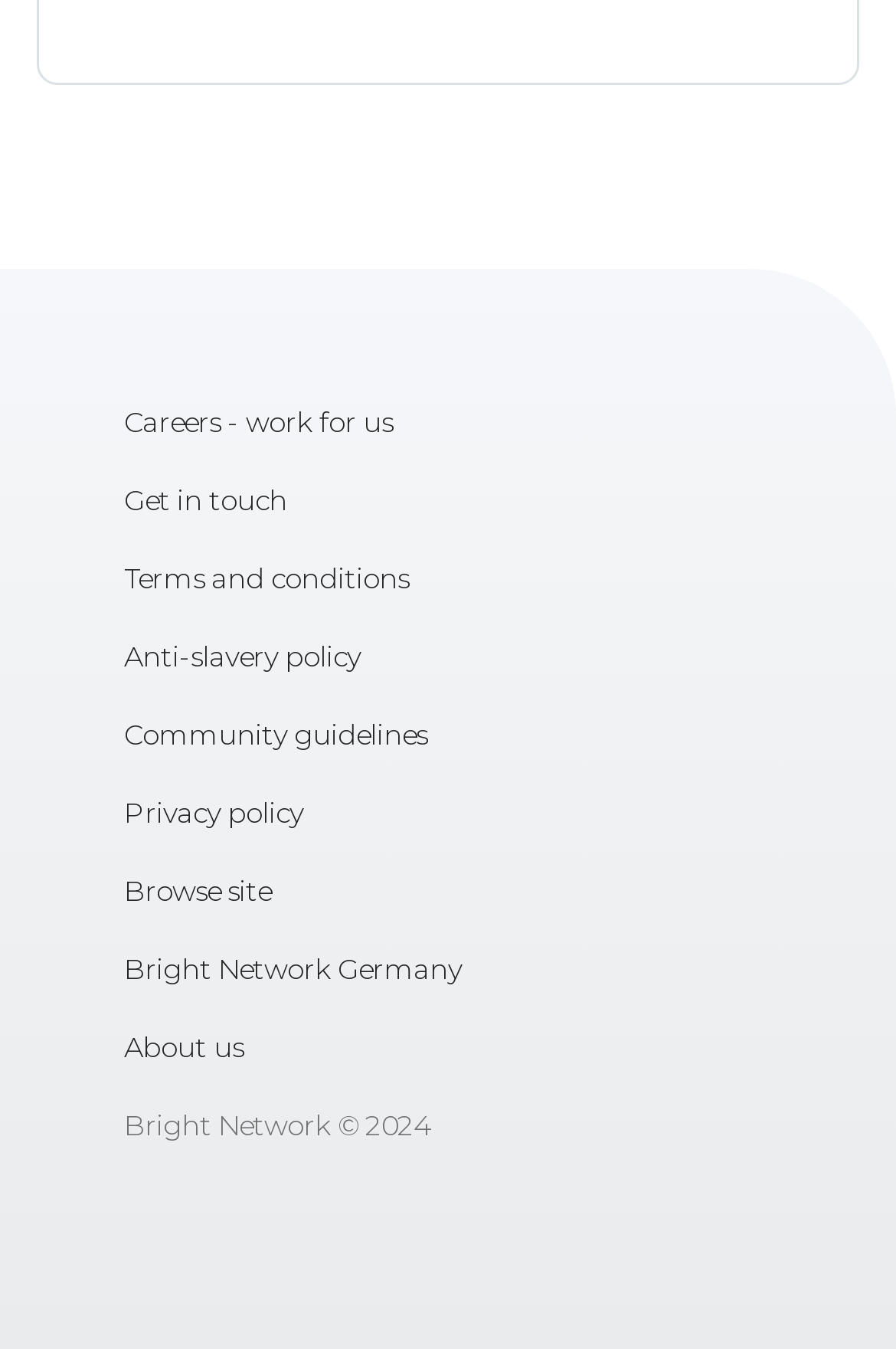Give a concise answer using one word or a phrase to the following question:
What is the duration of the external placement?

8 weeks